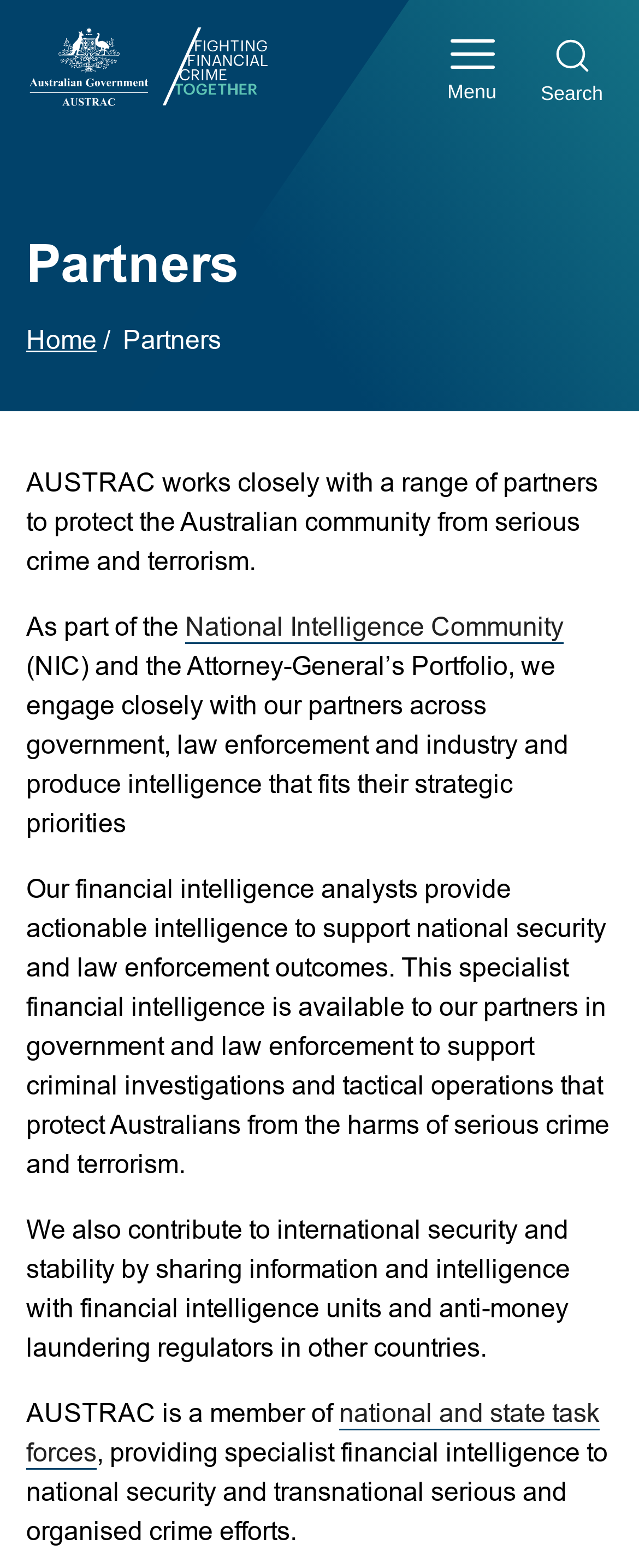Look at the image and answer the question in detail:
What kind of intelligence do AUSTRAC's financial analysts provide?

The webpage states that AUSTRAC's financial intelligence analysts provide actionable intelligence to support national security and law enforcement outcomes, which suggests that the intelligence they provide is actionable and useful for these purposes.